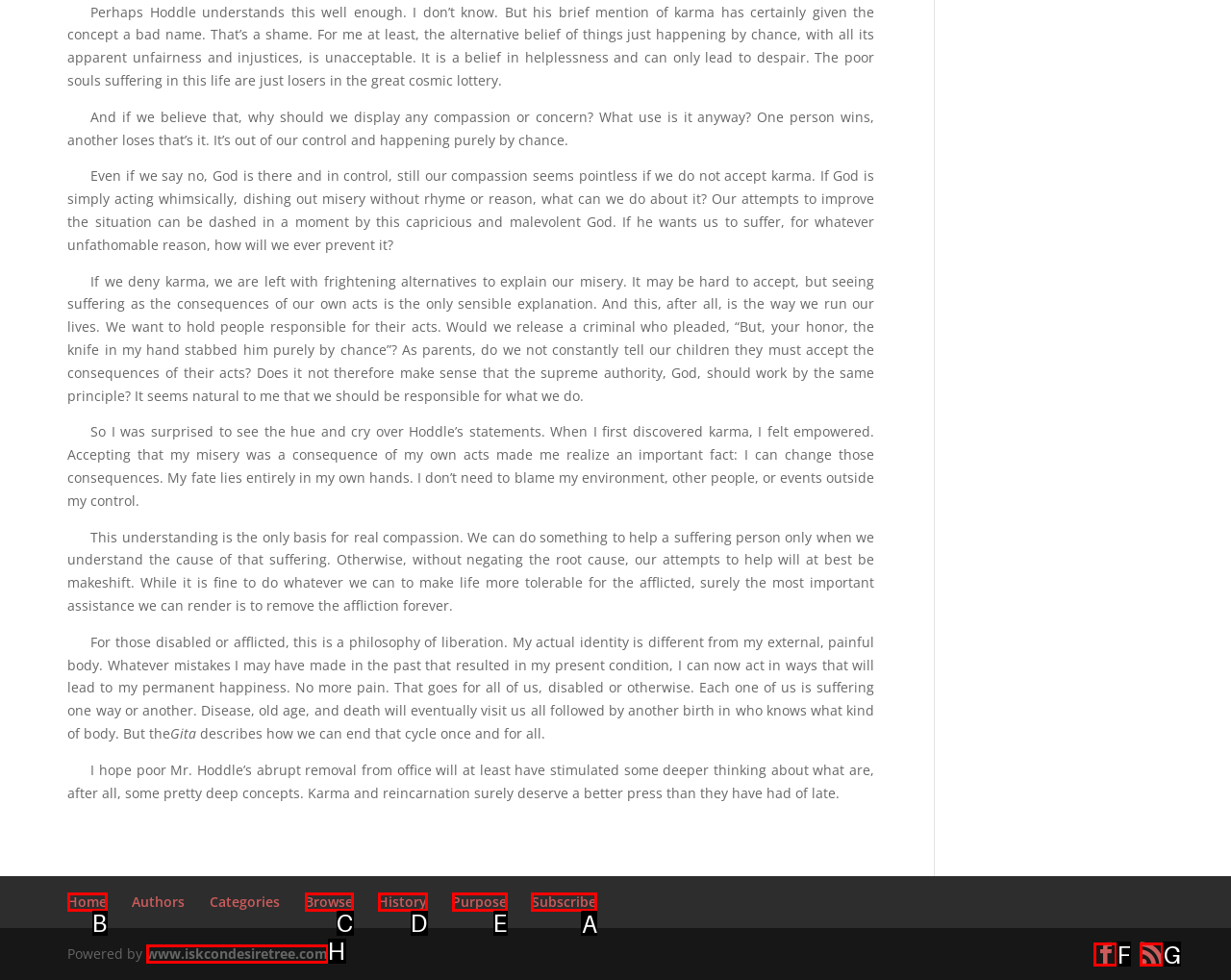Identify which lettered option completes the task: Subscribe to the website. Provide the letter of the correct choice.

A